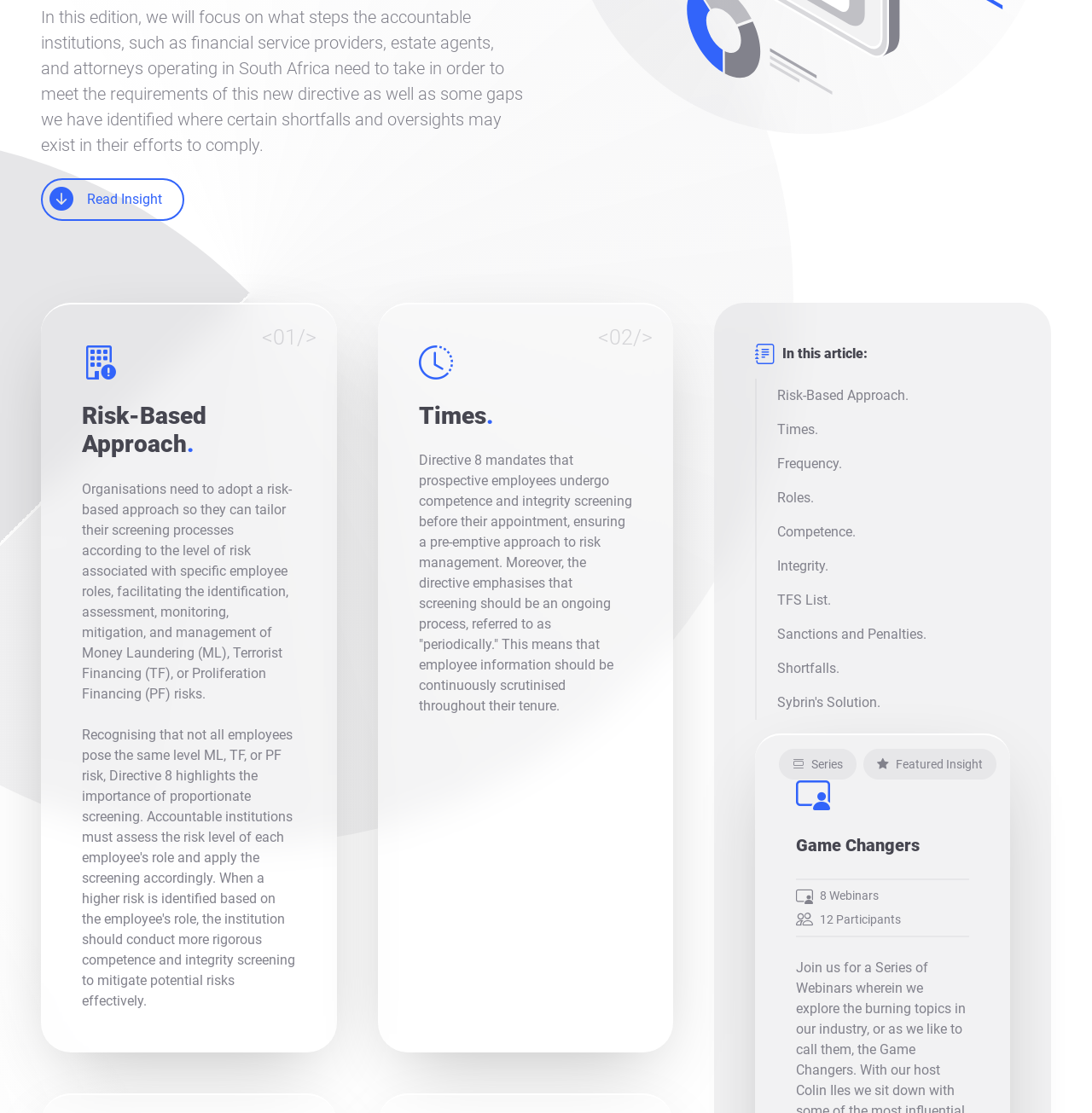Please specify the bounding box coordinates in the format (top-left x, top-left y, bottom-right x, bottom-right y), with all values as floating point numbers between 0 and 1. Identify the bounding box of the UI element described by: Sybrin's Solution.

[0.692, 0.616, 0.925, 0.647]